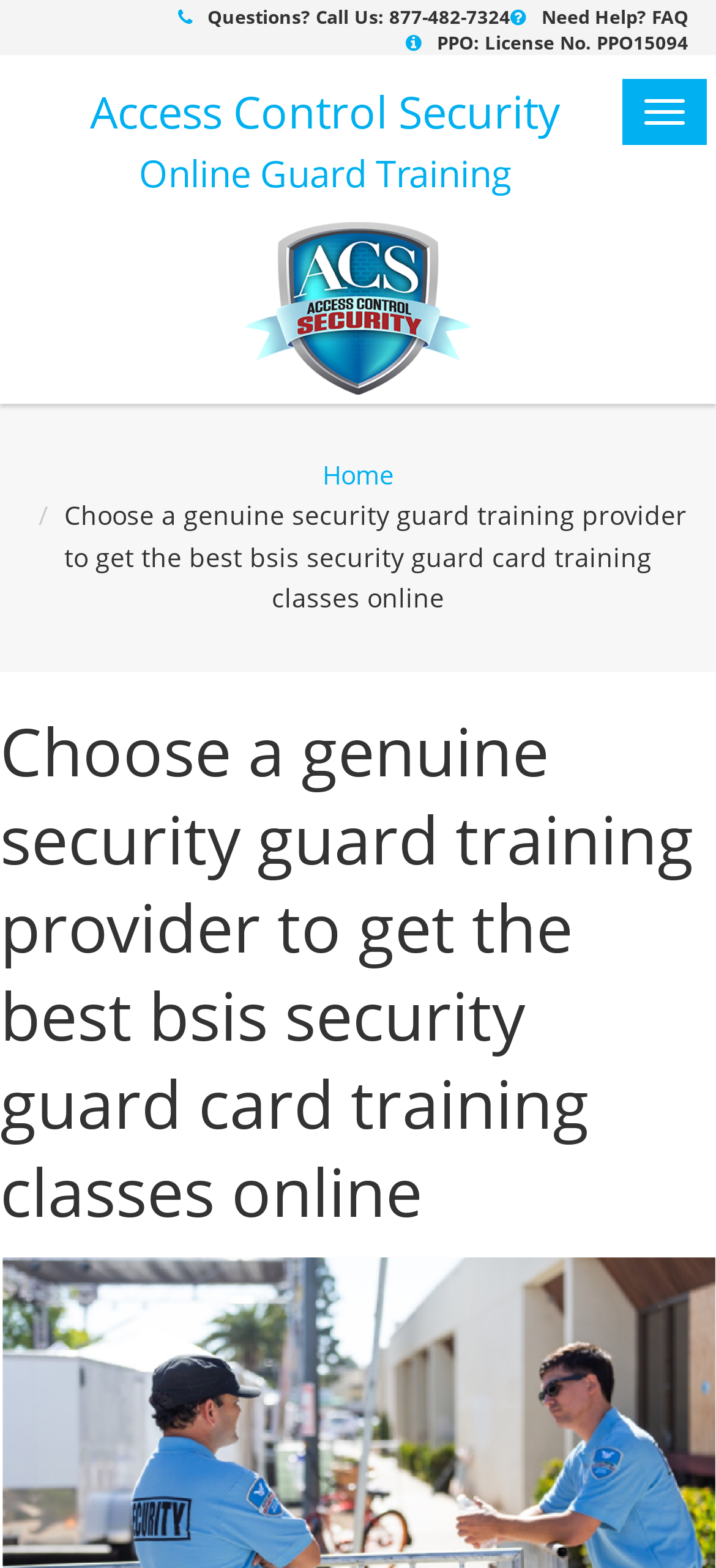Describe the entire webpage, focusing on both content and design.

The webpage appears to be a landing page for Access Control Security, a provider of online security guard training. At the top right corner, there is a "Need Help? FAQ" link and a "Questions? Call Us:" text with a phone number "877-482-7324" next to it. Below this, there is a "PPO: License No. PPO15094" text, indicating the company's license information.

On the top left side, there is a "MENU" button. Below this, there are two links: "Access Control Security Online Guard Training" and "Access Control Security". The latter has an image associated with it, which is likely the company's logo. 

Further down, there is a "Home" link, and a large heading that reads "Choose a genuine security guard training provider to get the best bsis security guard card training classes online", which is also the title of the webpage. This heading spans the entire width of the page.